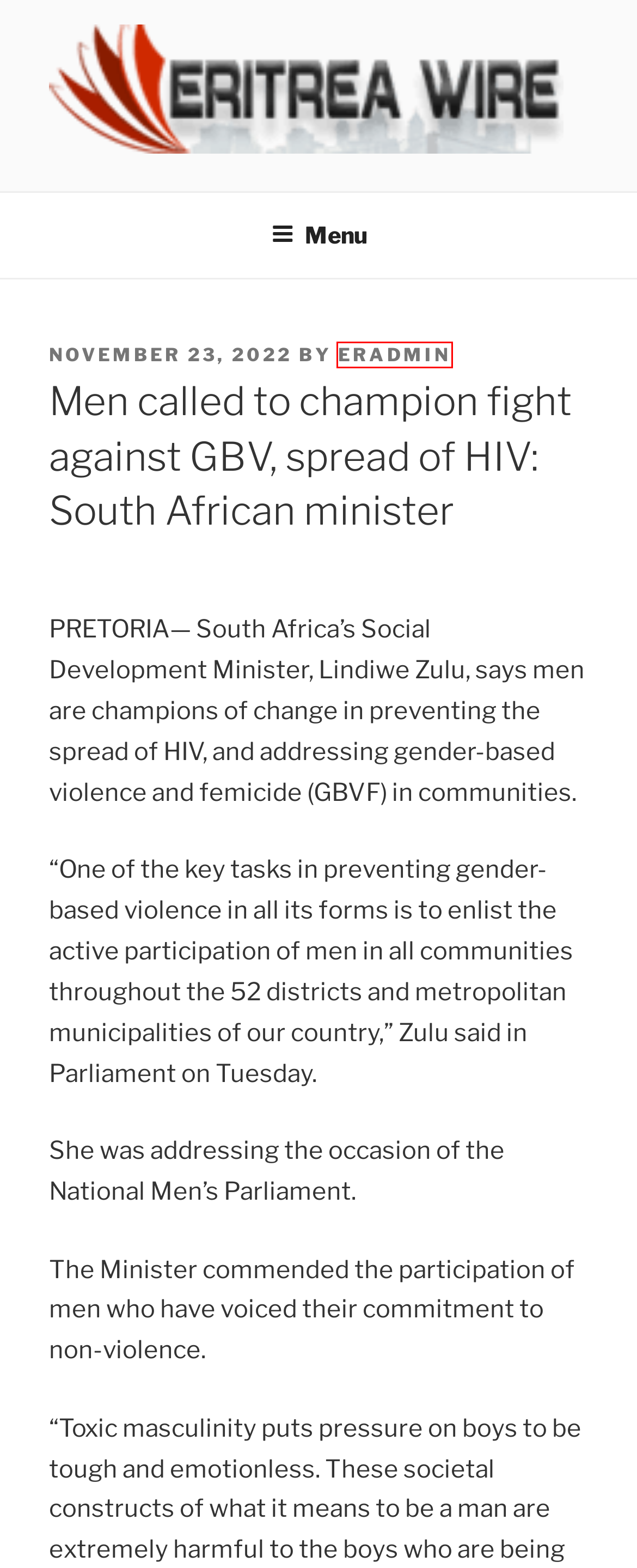You see a screenshot of a webpage with a red bounding box surrounding an element. Pick the webpage description that most accurately represents the new webpage after interacting with the element in the red bounding box. The options are:
A. June 13, 2024 - Eritrea Wire
B. Oma-Benedi emerges winner of 'I Beg to Differ' student debate in Abuja - Eritrea Wire
C. June 12, 2024 - Eritrea Wire
D. Eritrea Wire - News from Eritrea
E. eradmin, Author at Eritrea Wire
F. May 2024 - Eritrea Wire
G. Youth ministry creates platform for young people to excel - Eritrea Wire
H. June 1, 2024 - Eritrea Wire

E